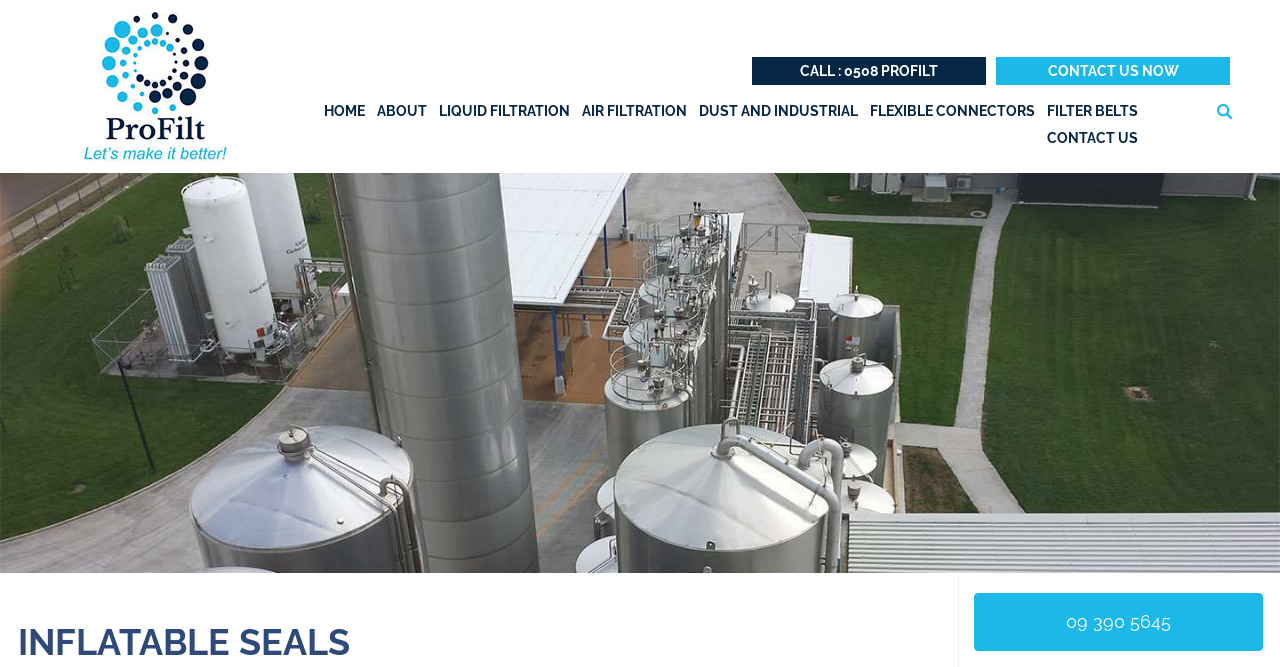Determine the bounding box coordinates for the UI element described. Format the coordinates as (top-left x, top-left y, bottom-right x, bottom-right y) and ensure all values are between 0 and 1. Element description: Call : 0508 PROFILT

[0.588, 0.085, 0.77, 0.127]